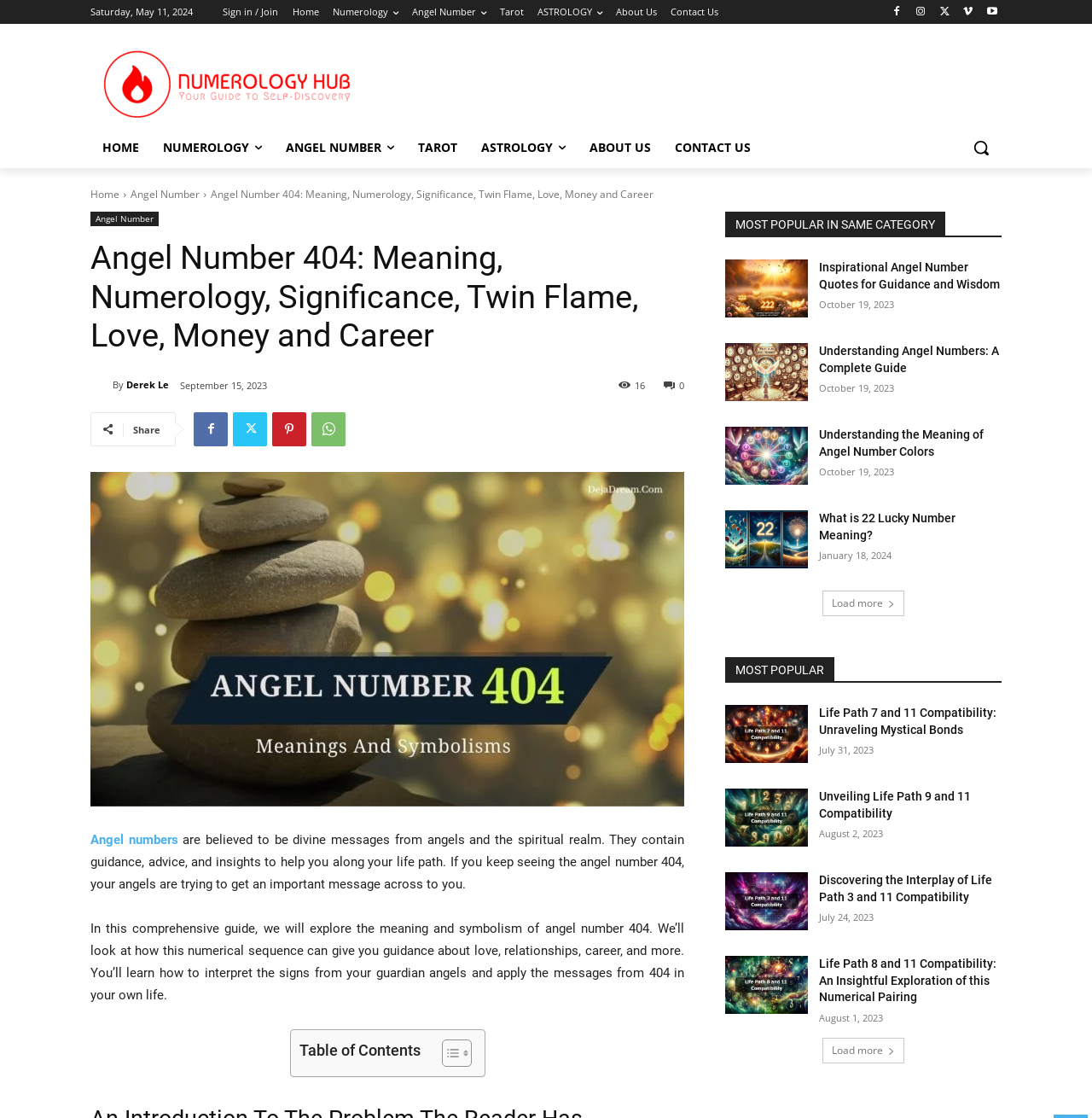Please examine the image and answer the question with a detailed explanation:
What is the date of the current article?

I found the date of the current article by looking at the time element with the text 'September 15, 2023' which is located below the author's name.